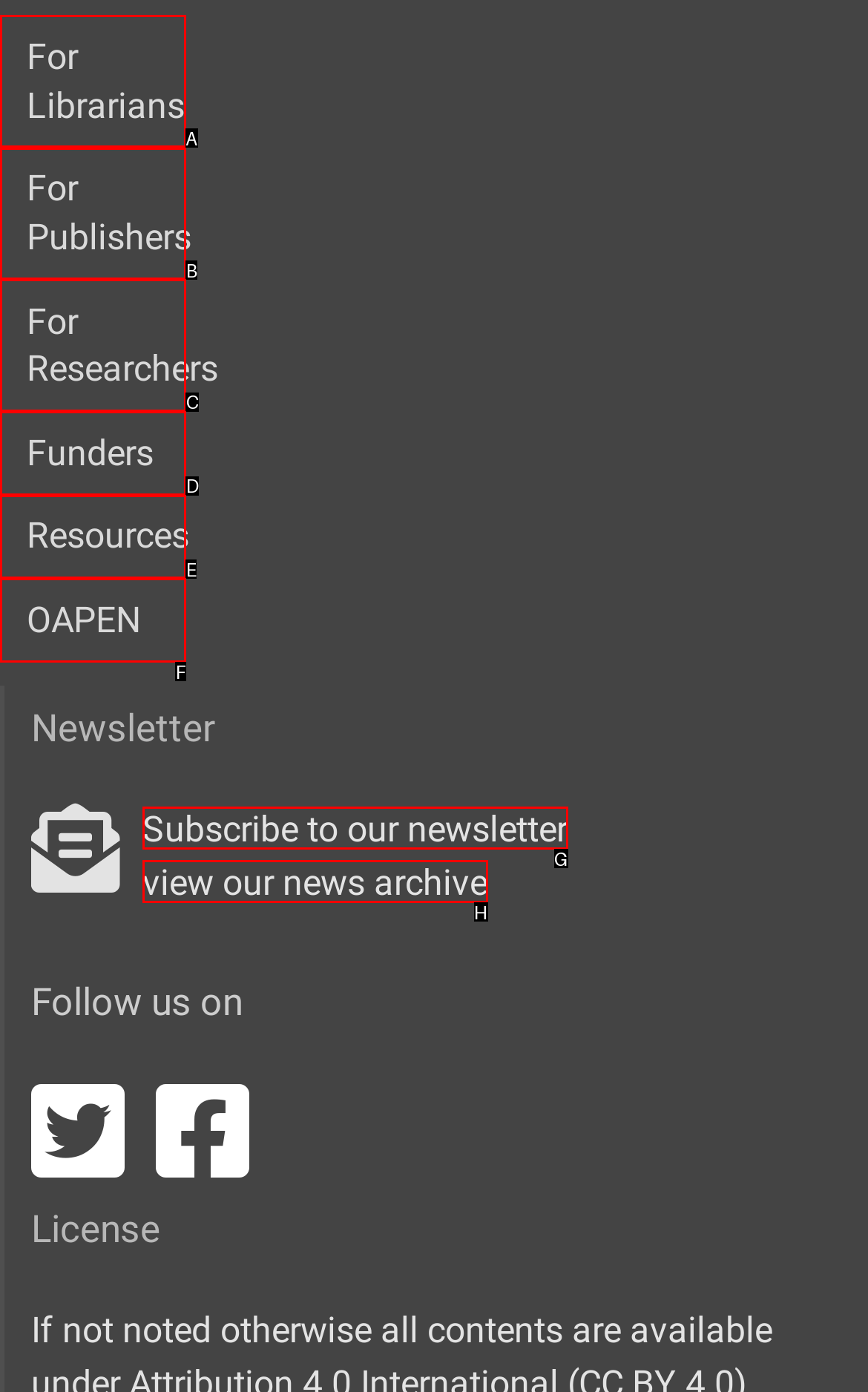Identify which lettered option to click to carry out the task: Click on For Librarians. Provide the letter as your answer.

A